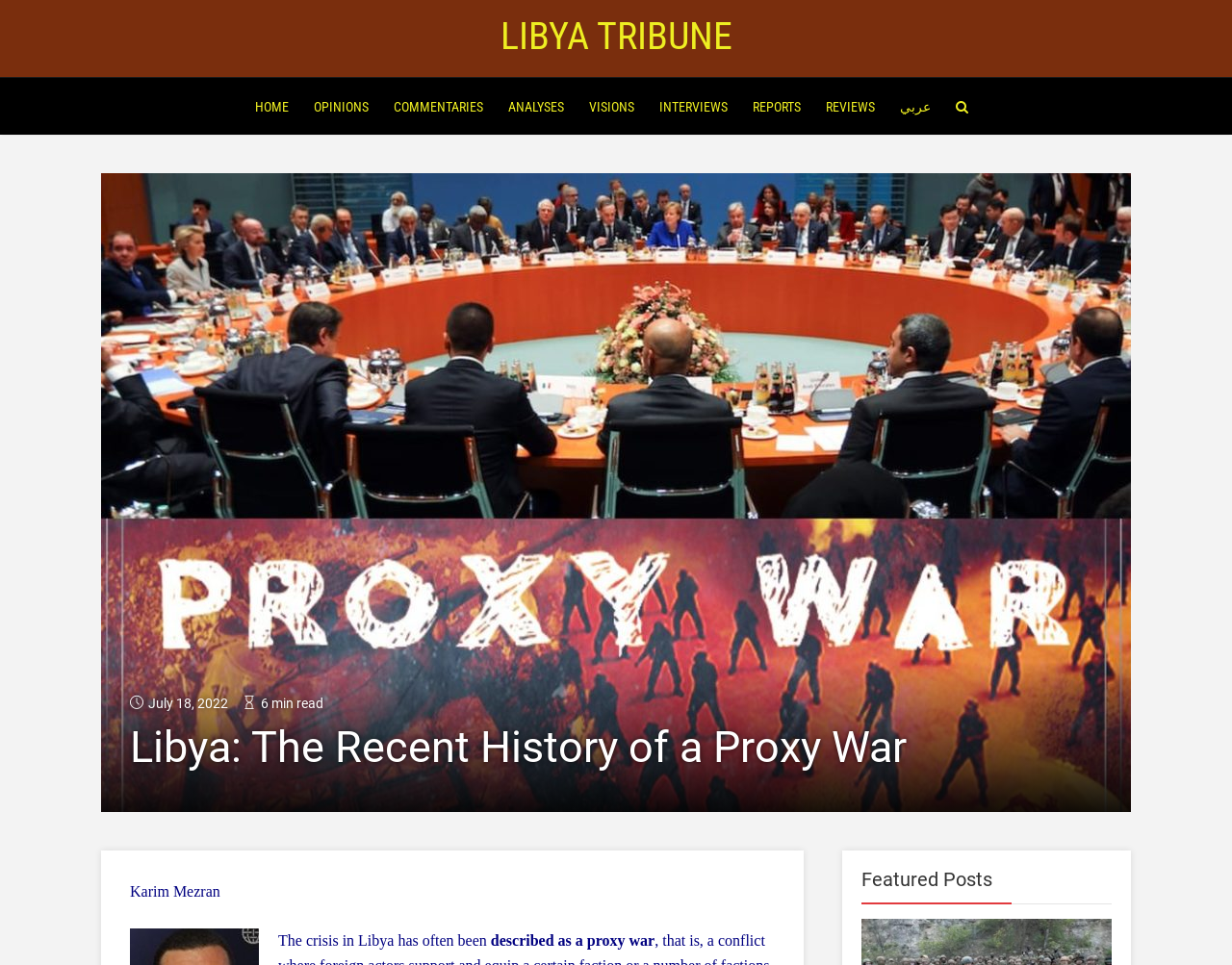Respond concisely with one word or phrase to the following query:
How many links are in the top navigation bar?

9